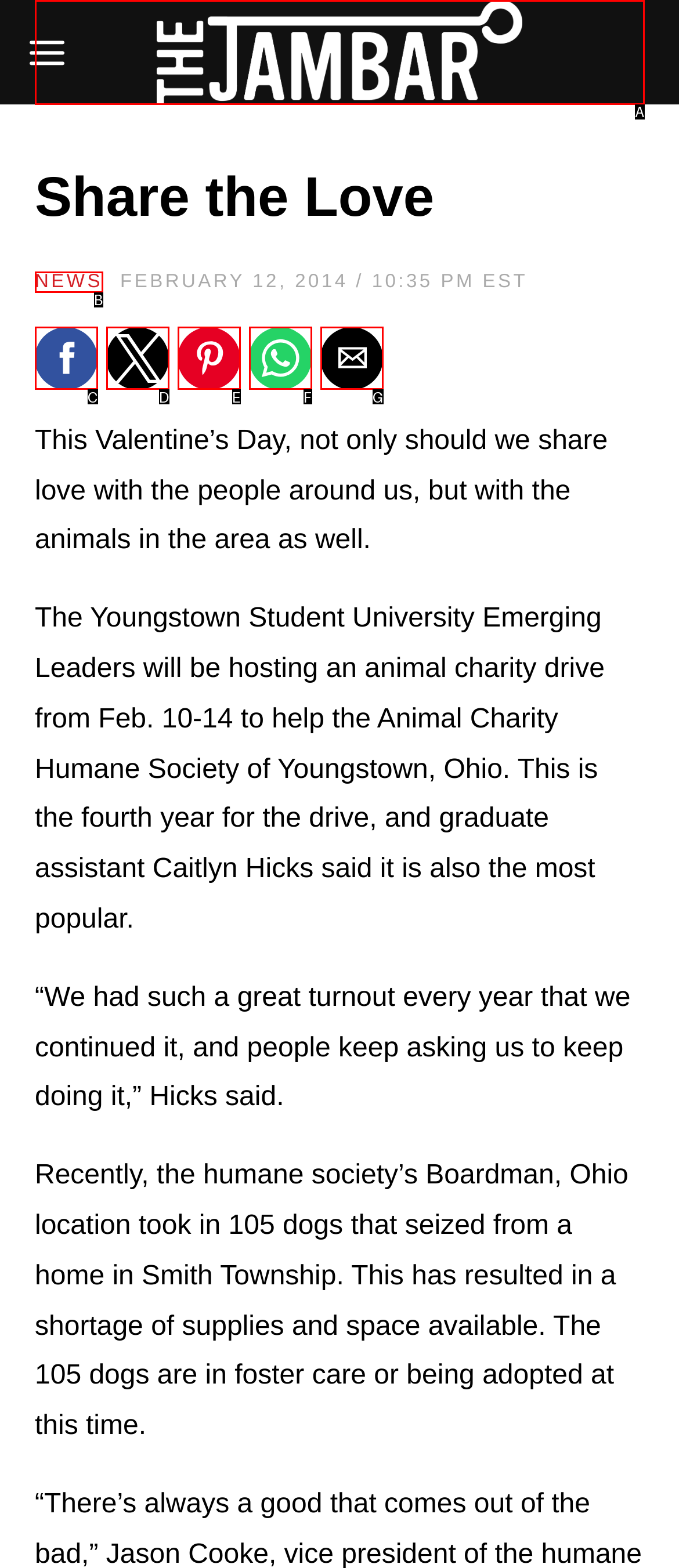From the given choices, indicate the option that best matches: alt="The Jambar"
State the letter of the chosen option directly.

A